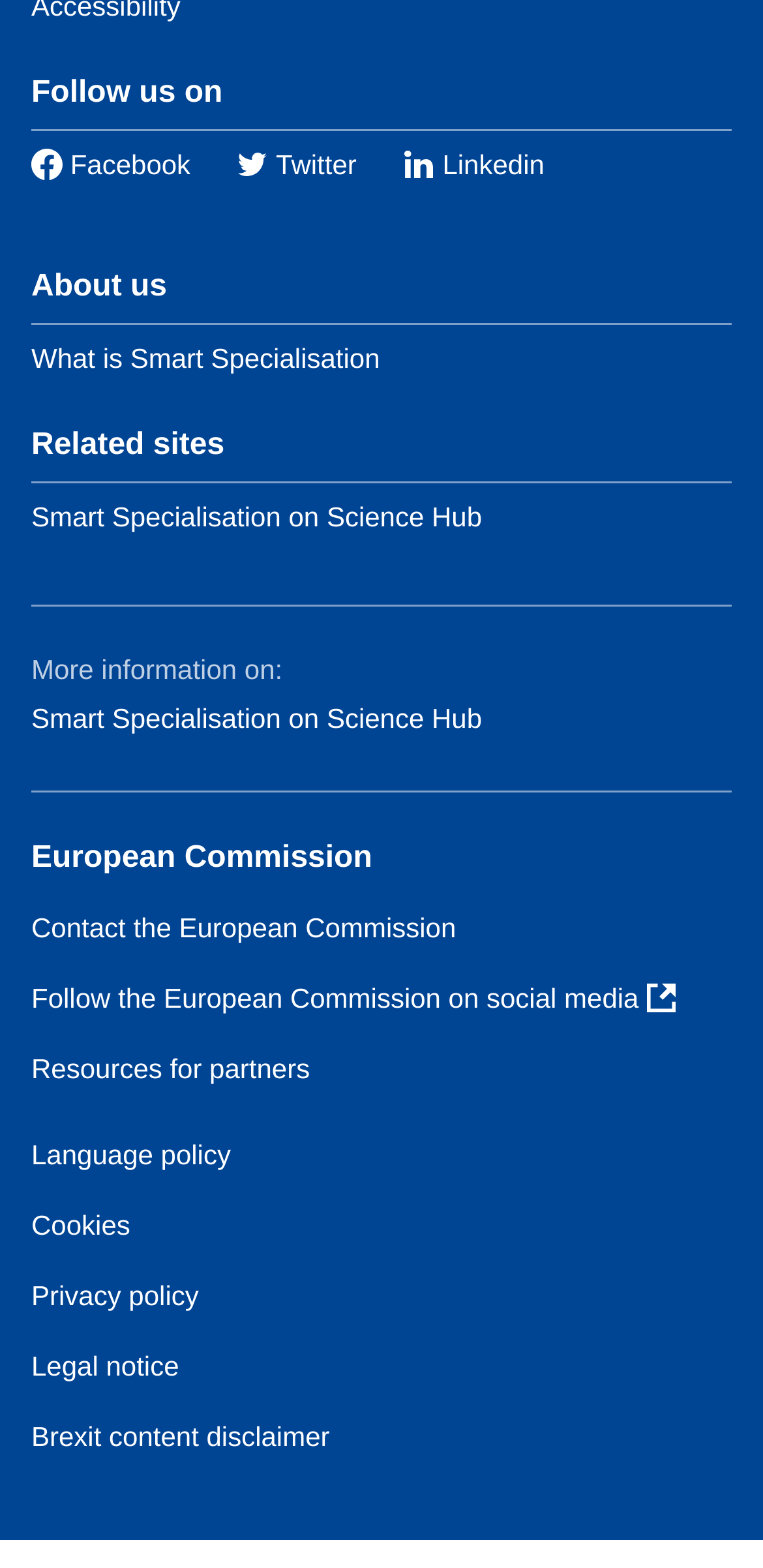How many links are there in total?
Please interpret the details in the image and answer the question thoroughly.

I counted the total number of links on the page, including social media links, related sites, and policy links, and found that there are 13 links in total.